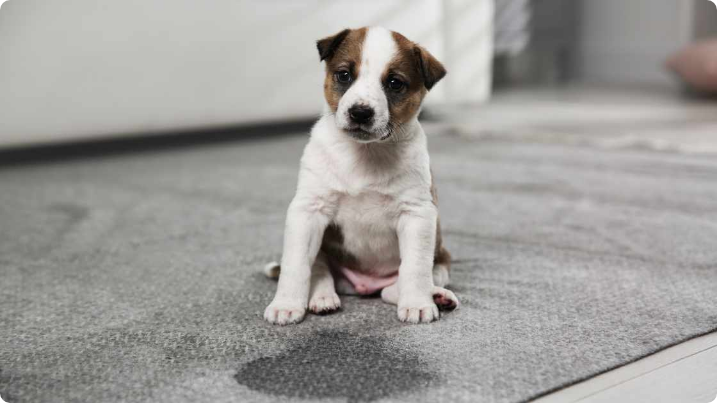Describe every detail you can see in the image.

In a cozy indoor setting, a small puppy with a mix of brown and white fur sits on a light gray carpet, looking directly at the camera with a curious and innocent expression. The puppy's ears perk up, showcasing its playful nature. Beneath the puppy, a distinct dark stain on the carpet suggests a recent accident, a common scenario for pet owners. This image beautifully captures the charm of having a furry friend, while also reflecting the challenges that come with pet ownership. The background is softly blurred, creating an intimate atmosphere that highlights the puppy as the focal point, embodying both adorableness and the occasional messiness of life with pets.